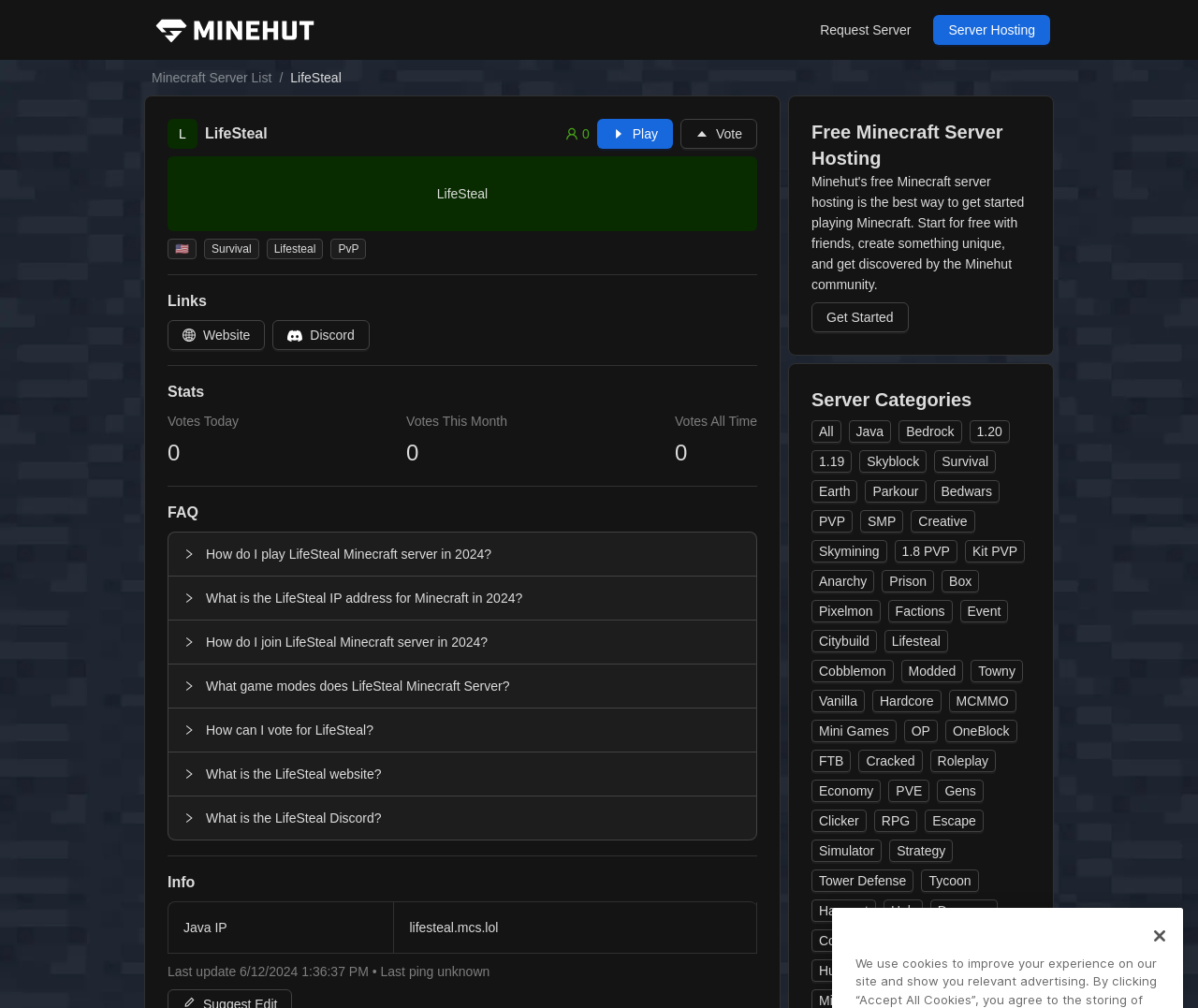Could you indicate the bounding box coordinates of the region to click in order to complete this instruction: "Click the 'Request Server' button".

[0.672, 0.015, 0.773, 0.045]